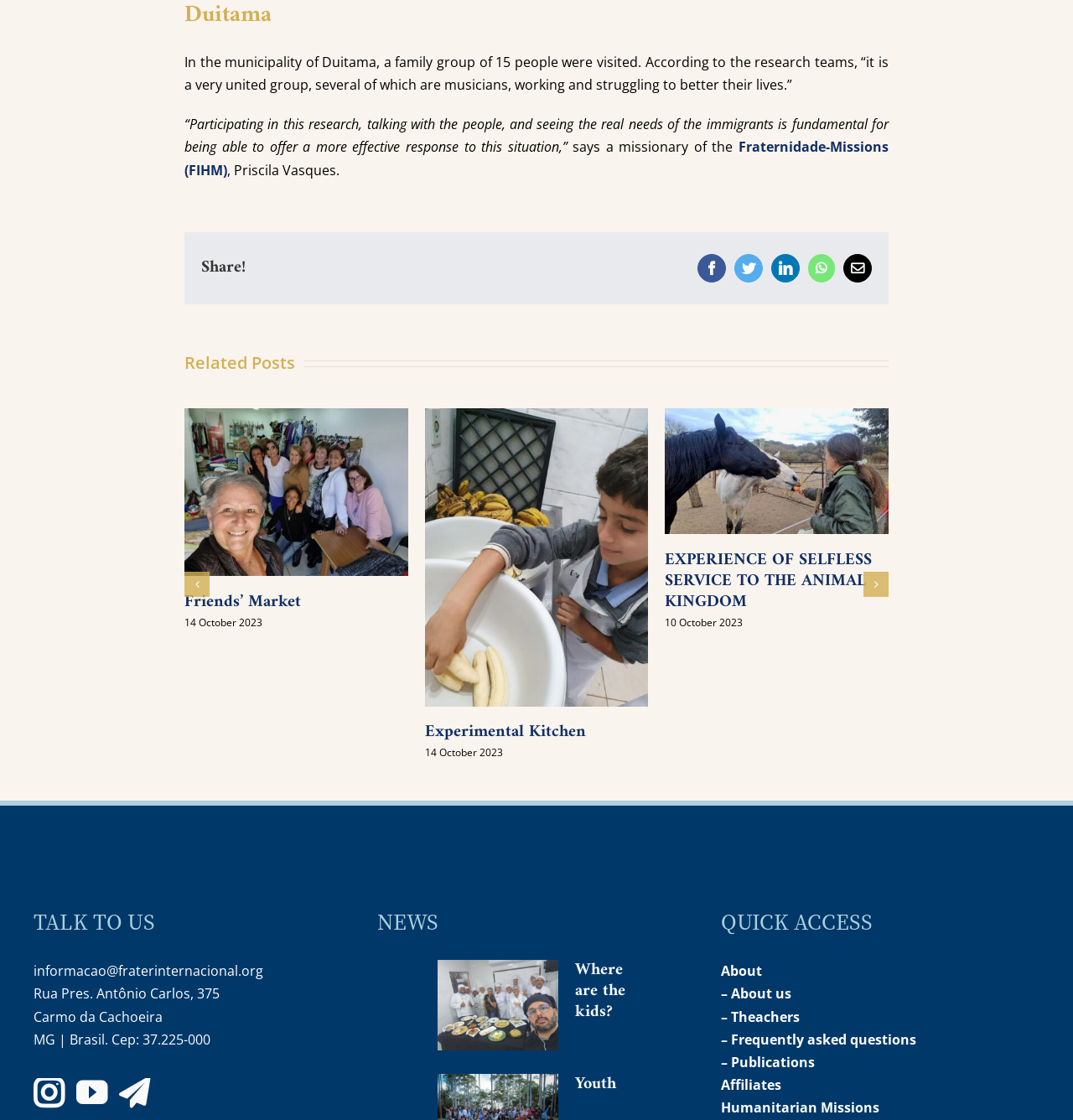Determine the bounding box coordinates of the element's region needed to click to follow the instruction: "Contact us through email". Provide these coordinates as four float numbers between 0 and 1, formatted as [left, top, right, bottom].

[0.786, 0.227, 0.812, 0.252]